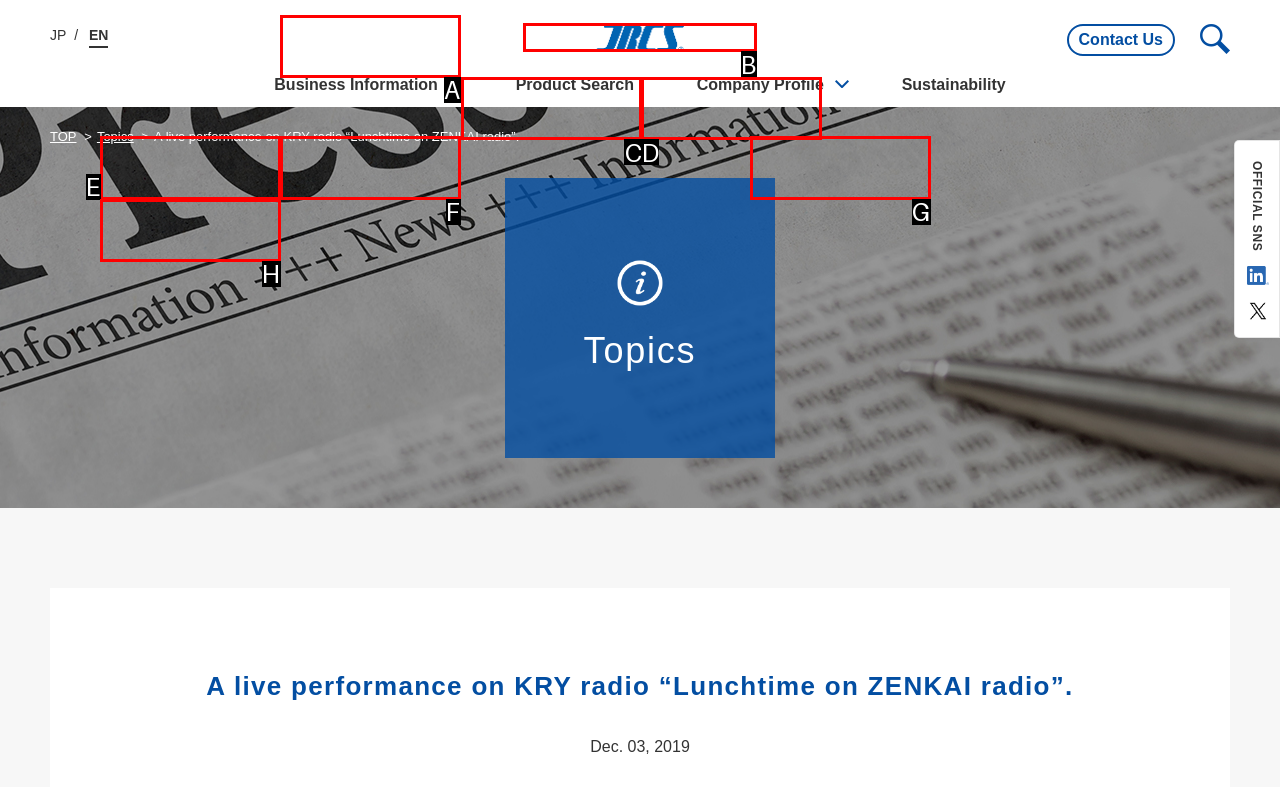Choose the letter of the option that needs to be clicked to perform the task: Click JRCS株式会社 link. Answer with the letter.

B